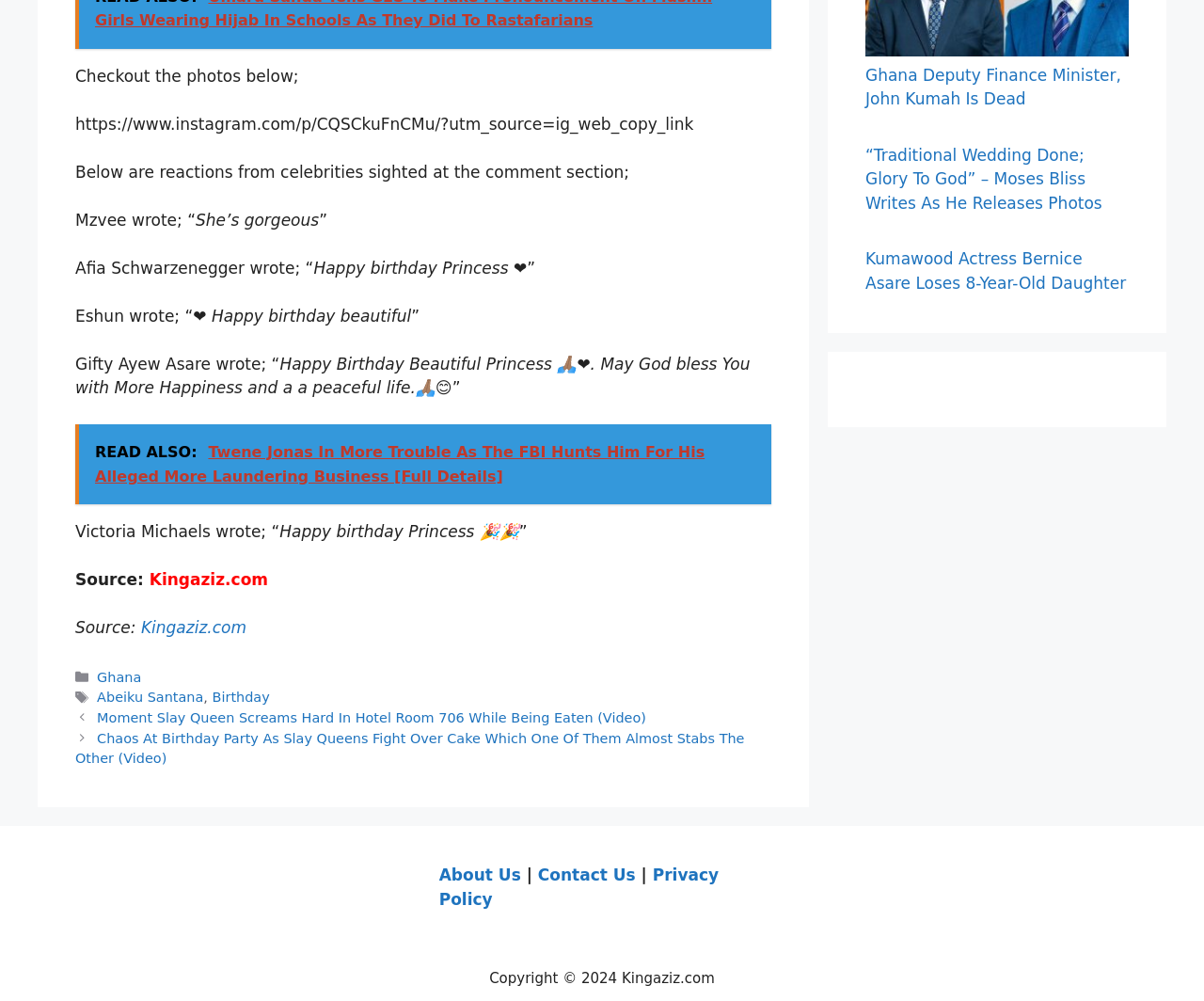What is the topic of the article?
Look at the image and provide a short answer using one word or a phrase.

Celebrity birthday